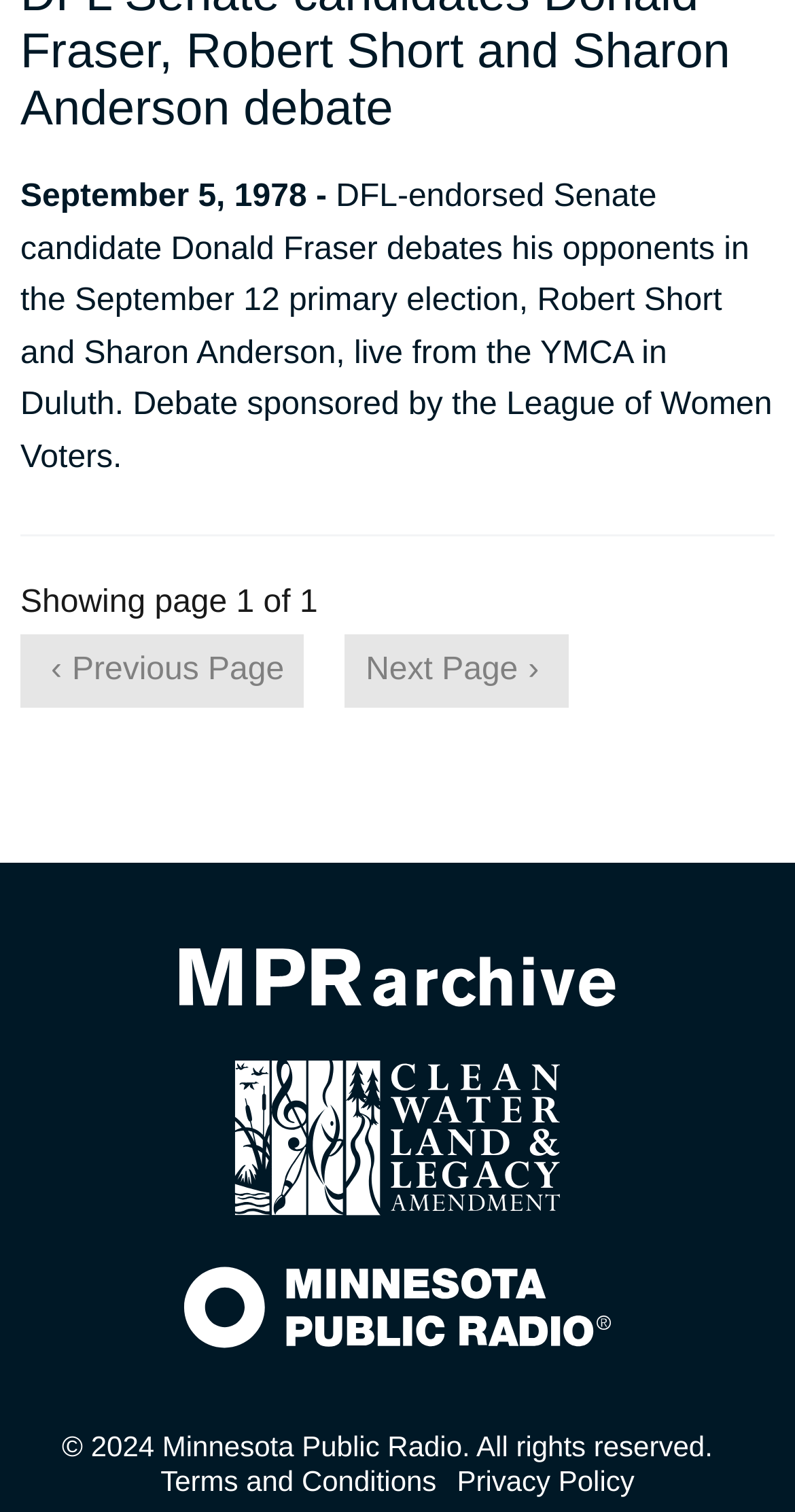What is the copyright year?
Look at the image and respond with a one-word or short-phrase answer.

2024